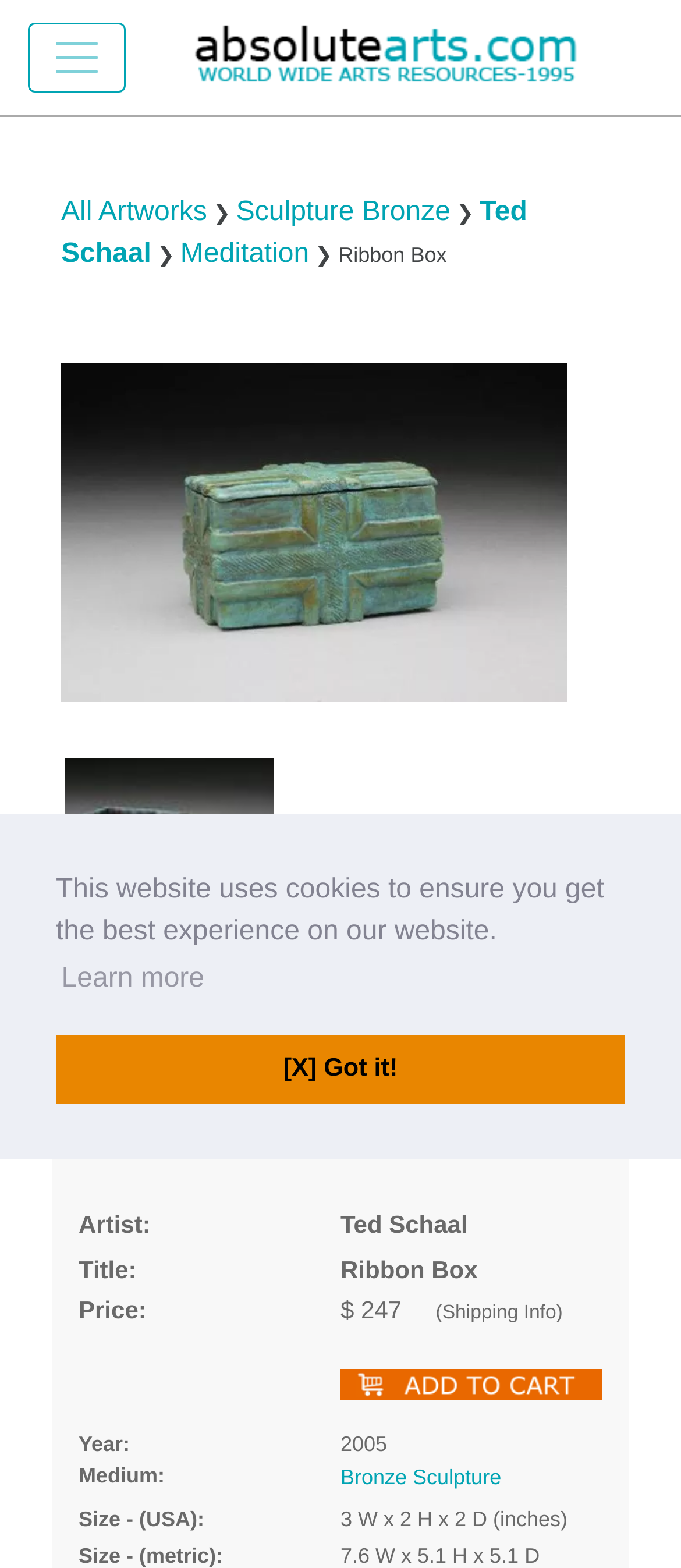Please respond to the question using a single word or phrase:
What is the title of the artwork?

Ribbon Box